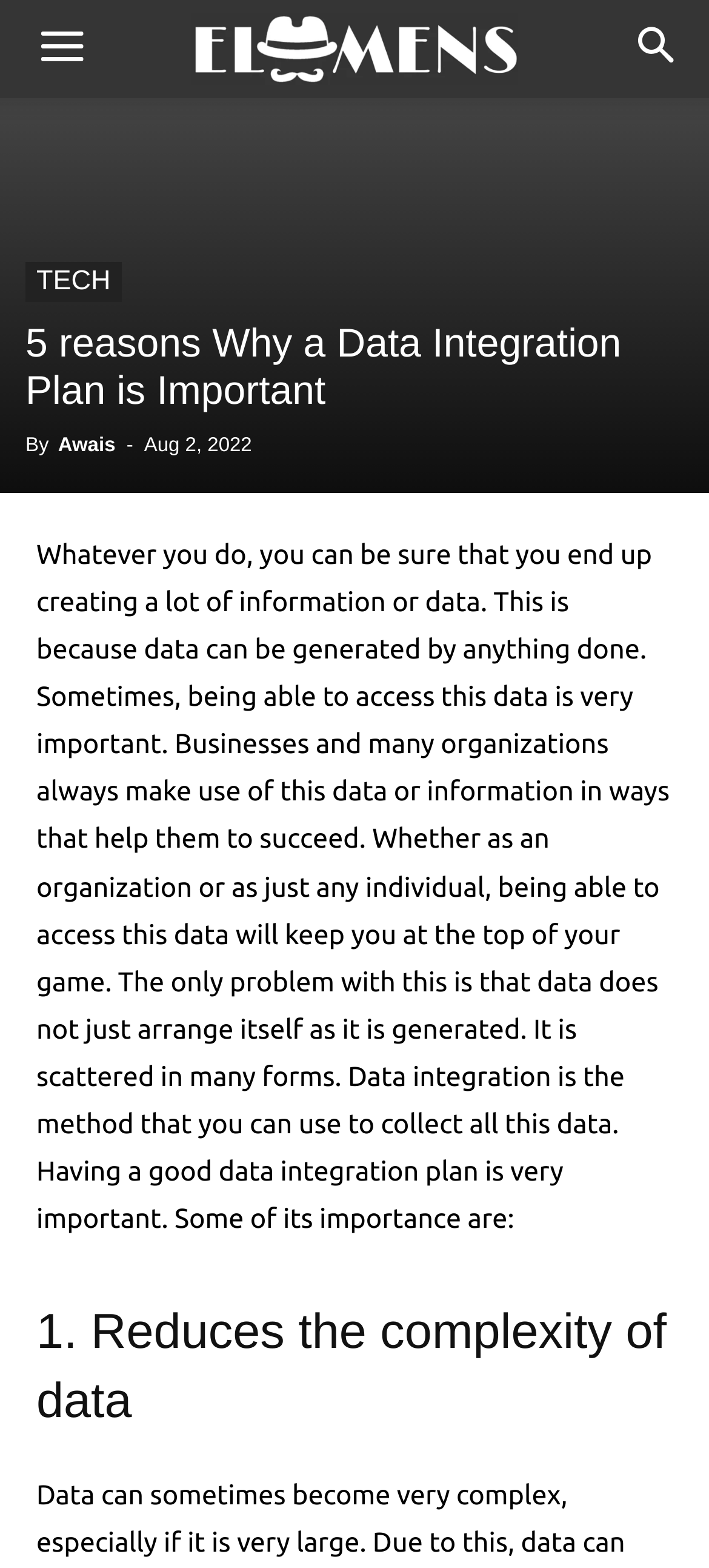What is the logo of the website?
Answer briefly with a single word or phrase based on the image.

elmenslogo